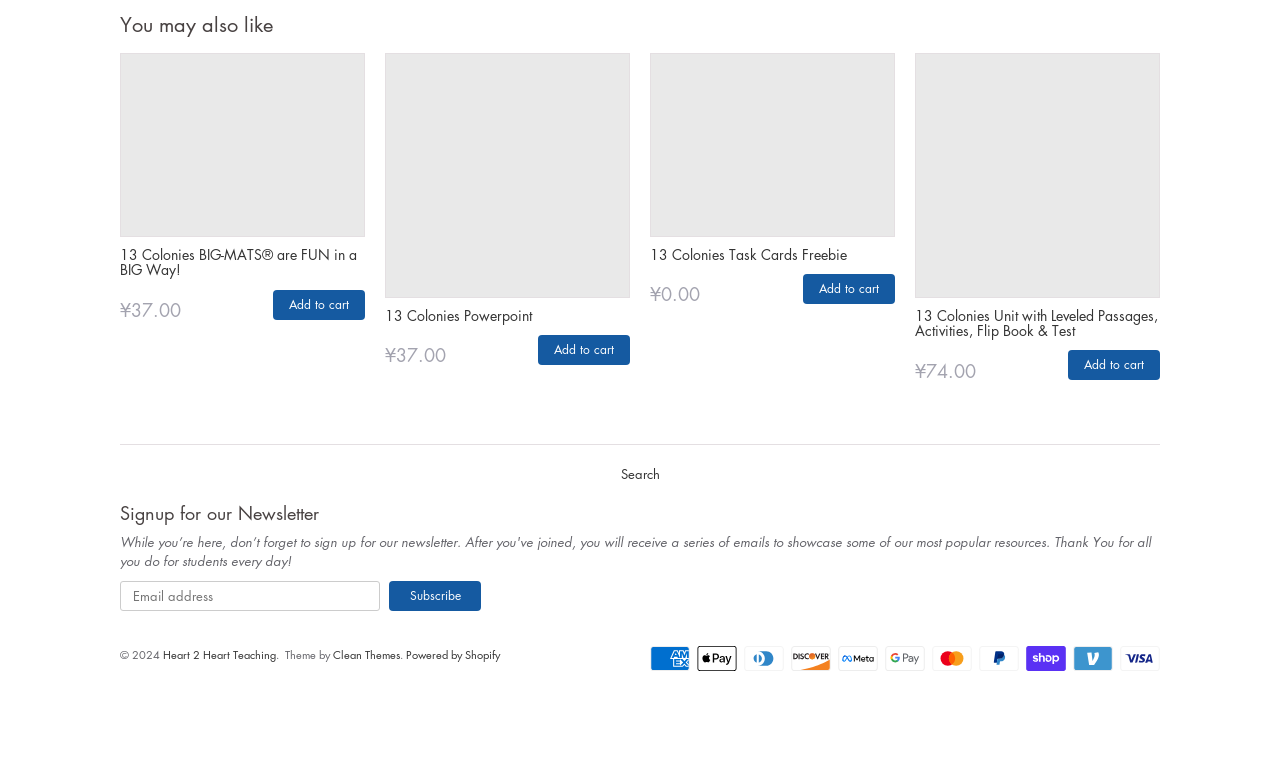What is the purpose of the button with the text 'Add to cart'?
Please give a detailed and elaborate explanation in response to the question.

I inferred the purpose of the button by its text 'Add to cart' and its location near the product information, which suggests that it is used to add the product to the shopping cart.